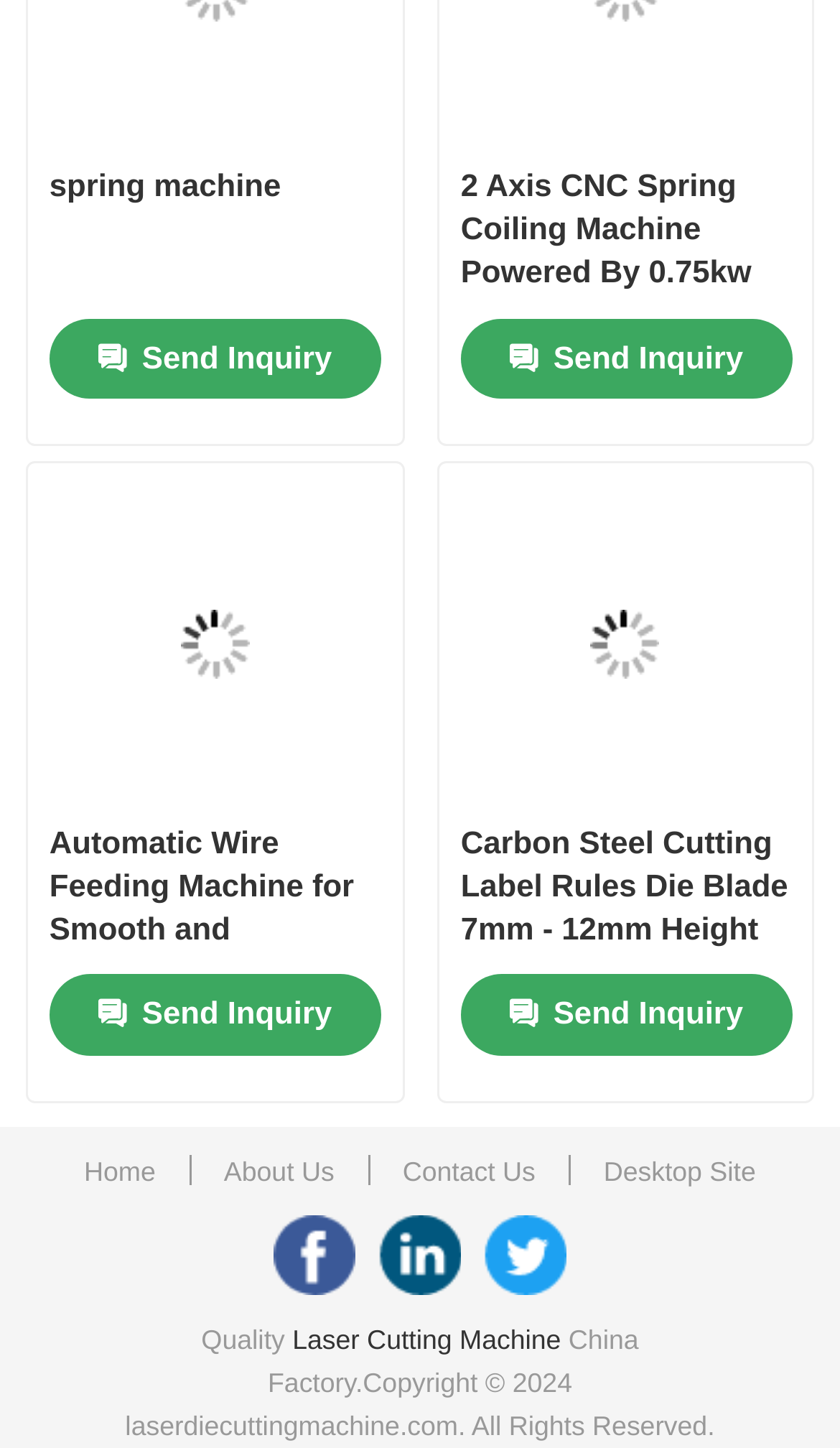With reference to the image, please provide a detailed answer to the following question: What is the name of the company?

I found the company name 'Shanghai ProMega Trading Co., Ltd.' on the webpage, specifically in the link 'Shanghai ProMega Trading Co., Ltd. Facebook'.